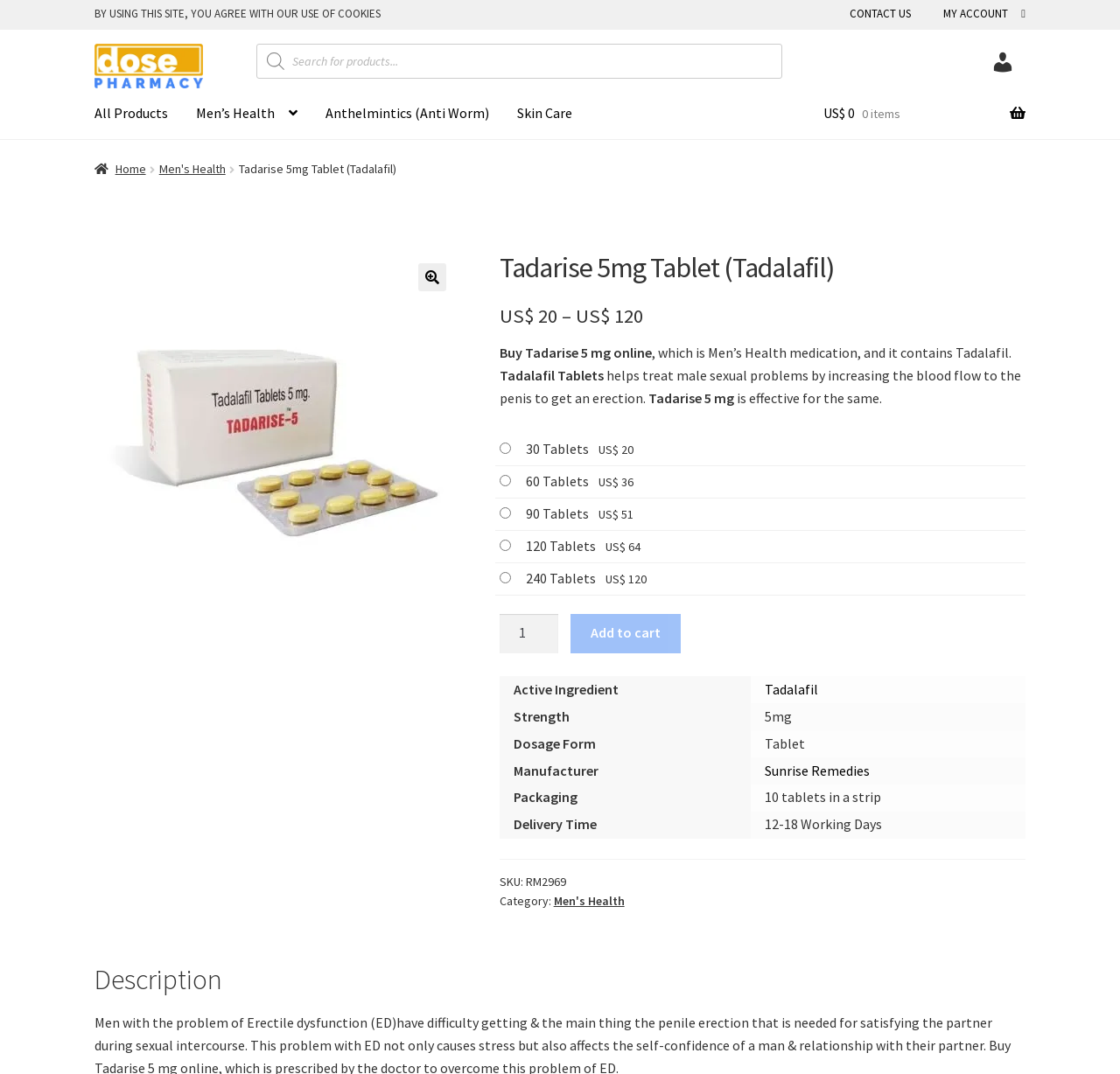Please locate the bounding box coordinates of the element's region that needs to be clicked to follow the instruction: "Add to cart". The bounding box coordinates should be provided as four float numbers between 0 and 1, i.e., [left, top, right, bottom].

[0.51, 0.571, 0.608, 0.608]